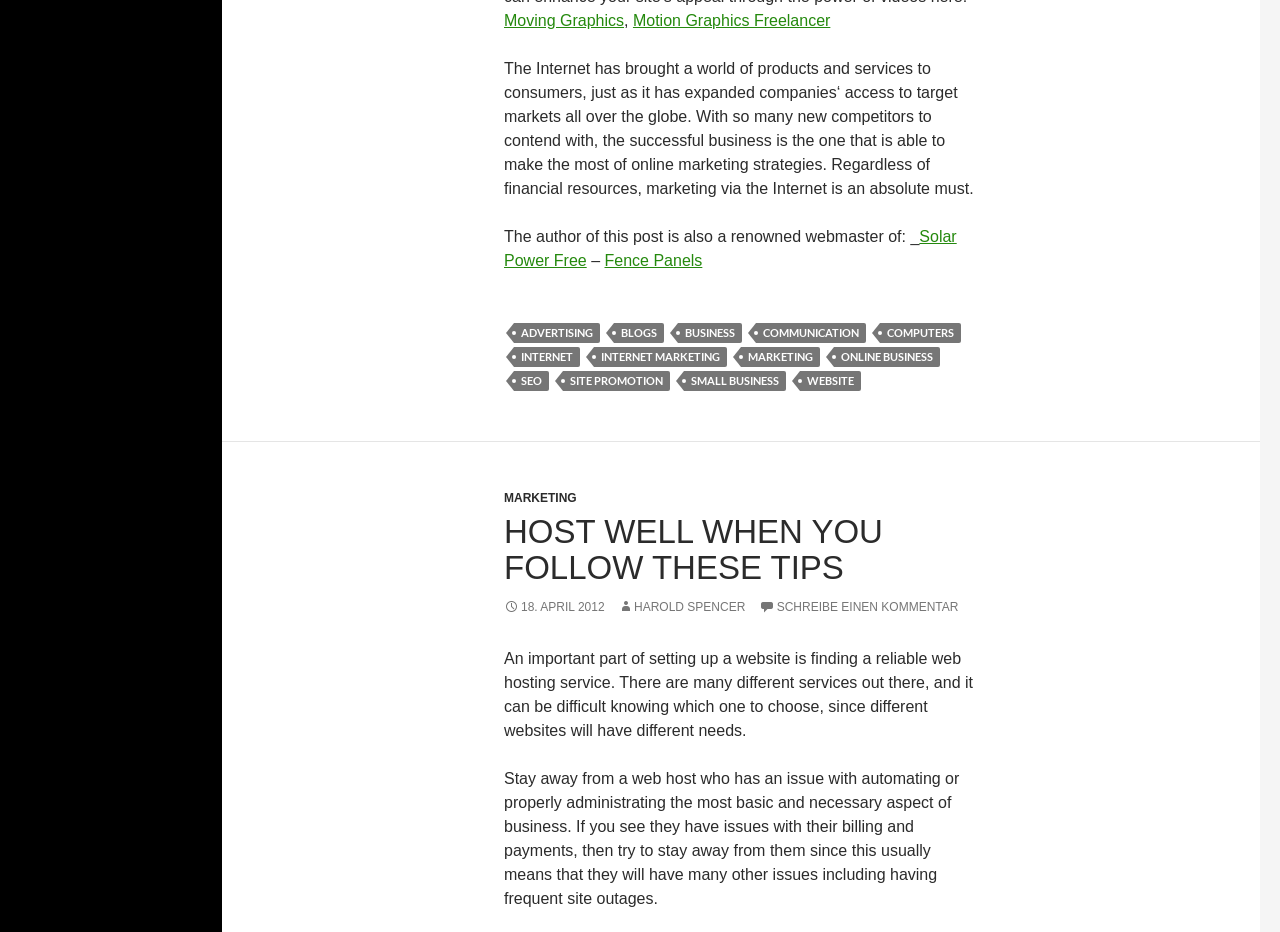Provide the bounding box coordinates for the area that should be clicked to complete the instruction: "Check the post date".

[0.407, 0.644, 0.472, 0.659]